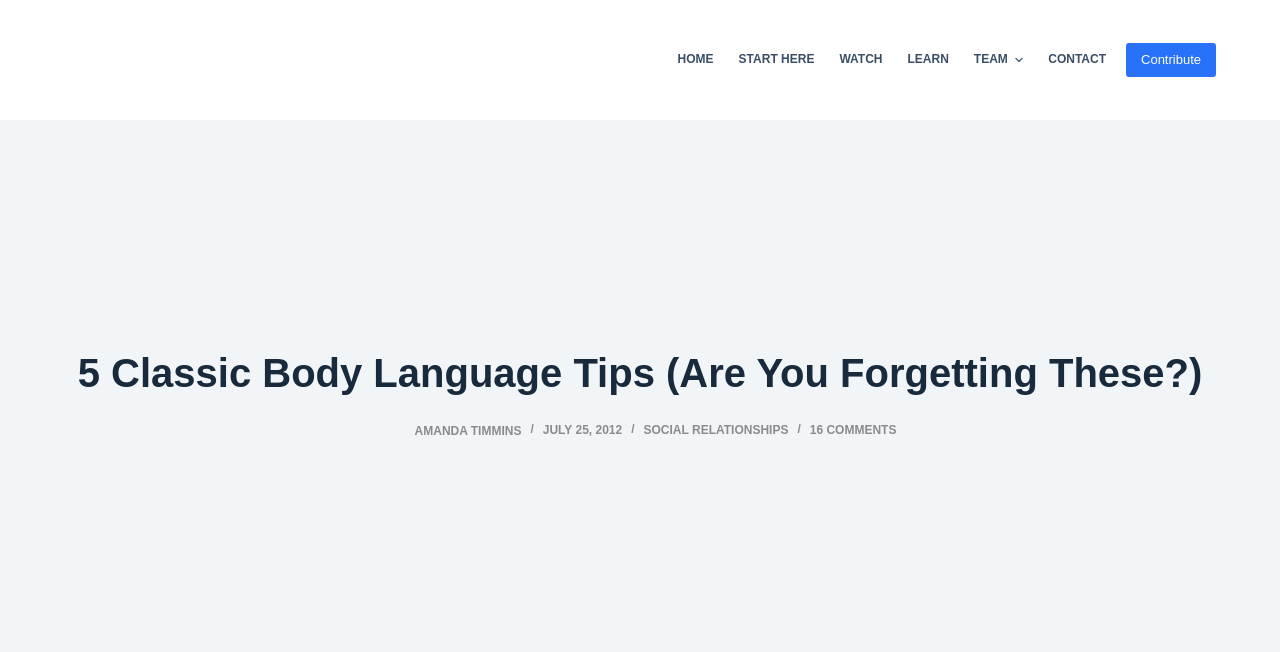What is the date the article was published?
Give a detailed explanation using the information visible in the image.

I found a time element with the text 'JULY 25, 2012' which indicates the date the article was published.